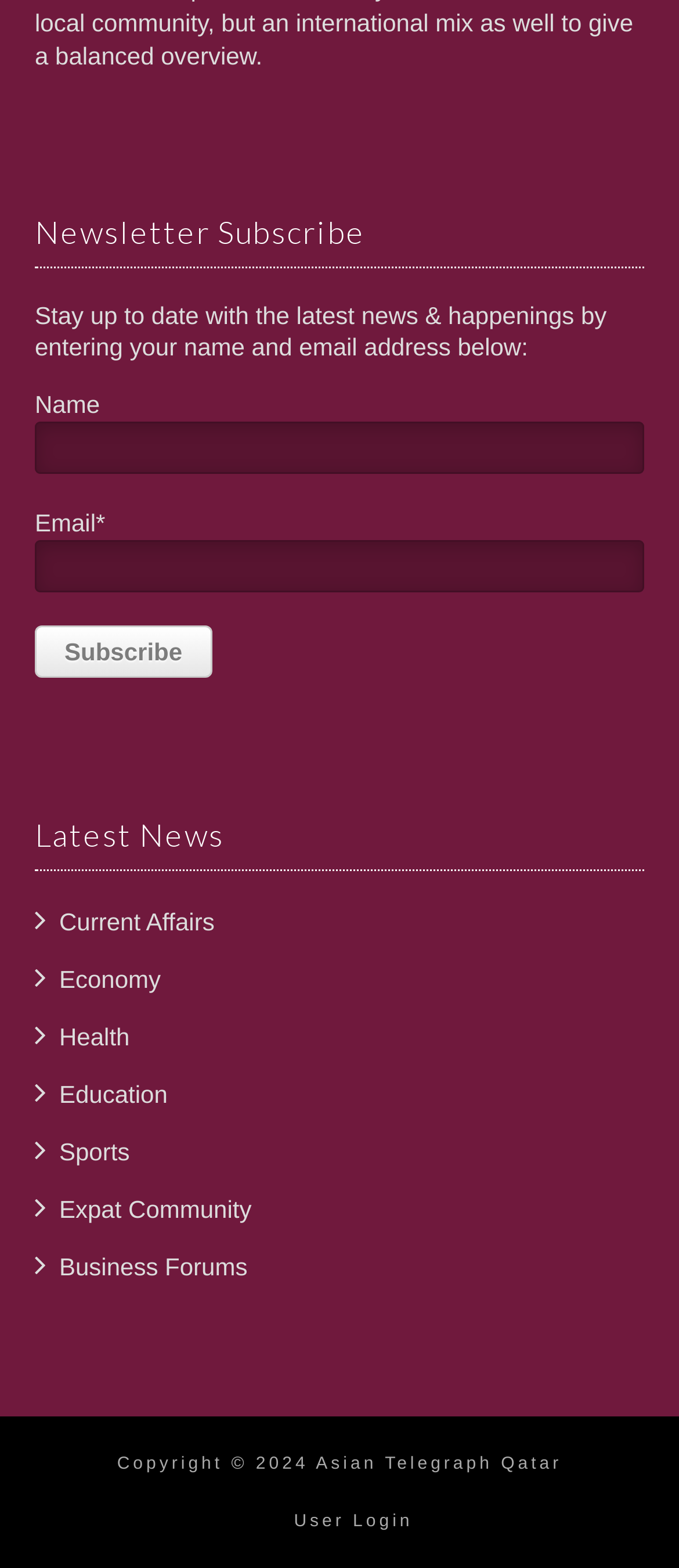Determine the bounding box coordinates for the clickable element to execute this instruction: "Enter your name". Provide the coordinates as four float numbers between 0 and 1, i.e., [left, top, right, bottom].

[0.051, 0.269, 0.949, 0.302]